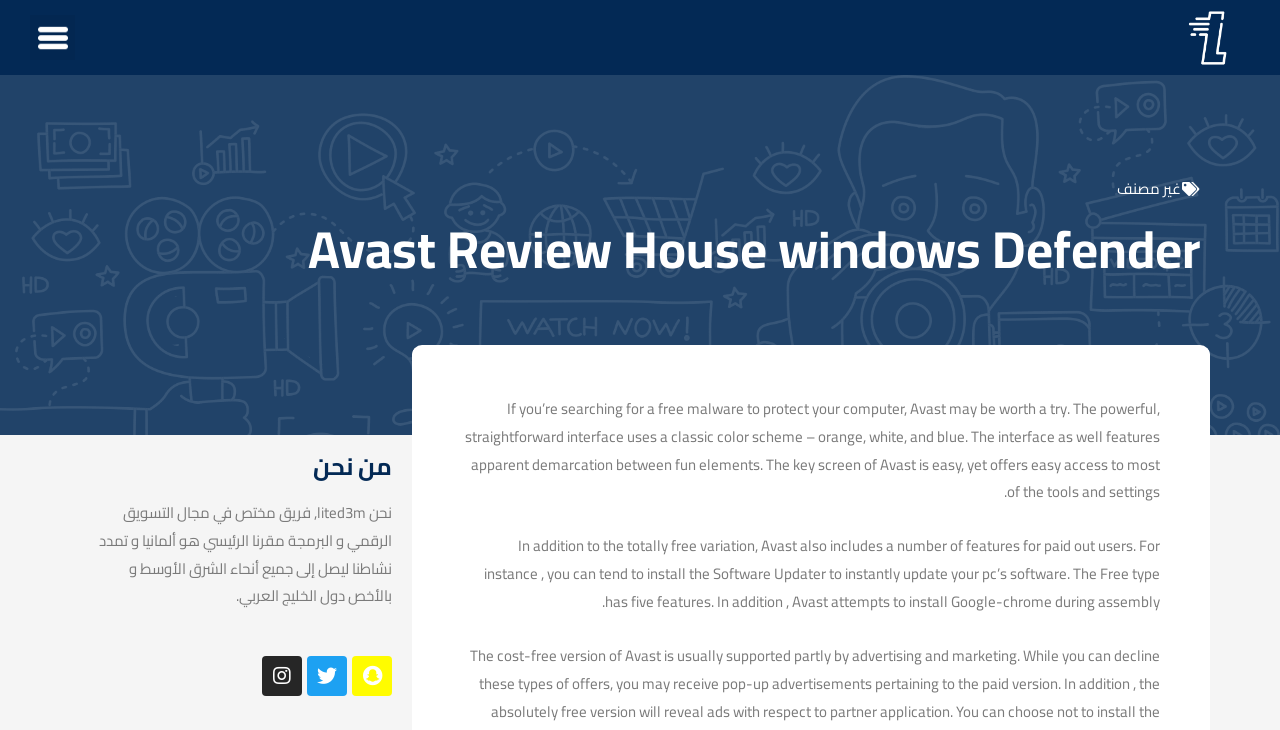Identify the bounding box of the UI element described as follows: "Twitter". Provide the coordinates as four float numbers in the range of 0 to 1 [left, top, right, bottom].

[0.24, 0.899, 0.271, 0.954]